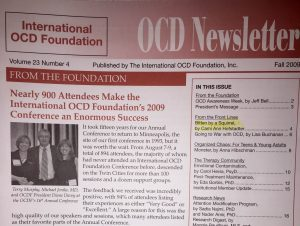Provide a comprehensive description of the image.

The image captures a page from the International OCD Foundation's newsletter, specifically from Volume 23, Number 4, published in Fall 2009. The top of the newsletter features the header "OCD Newsletter" alongside the foundation's name, and prominently notes its publication details. 

In the content section, a piece titled "FROM THE FOUNDATION" discusses the success of the International OCD Foundation's 2009 conference, which saw nearly 900 attendees. The newsletter summarizes key highlights of the event, reflecting on its significance for the OCD community and the progress made in raising awareness and understanding of obsessive-compulsive disorder. A sidebar indicates other topics included in this issue, such as program details and resources, showcasing the foundation's commitment to providing valuable information and support to those affected by OCD. 

This newsletter serves as an important resource for both individuals living with OCD and professionals in the field, underlining the ongoing efforts of the foundation to connect and educate its audience.